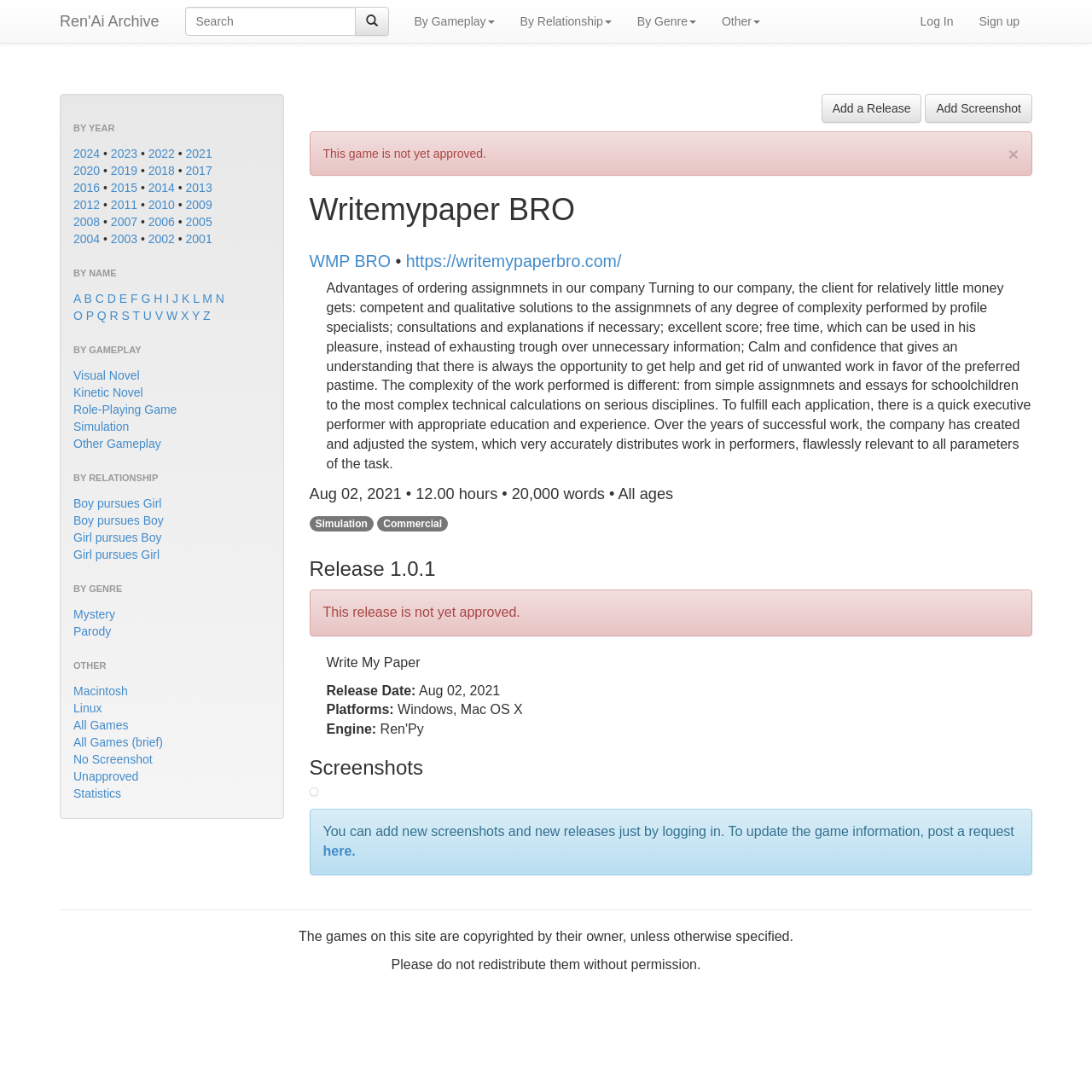Locate the bounding box coordinates of the clickable area needed to fulfill the instruction: "Sign up for an account".

[0.885, 0.0, 0.945, 0.039]